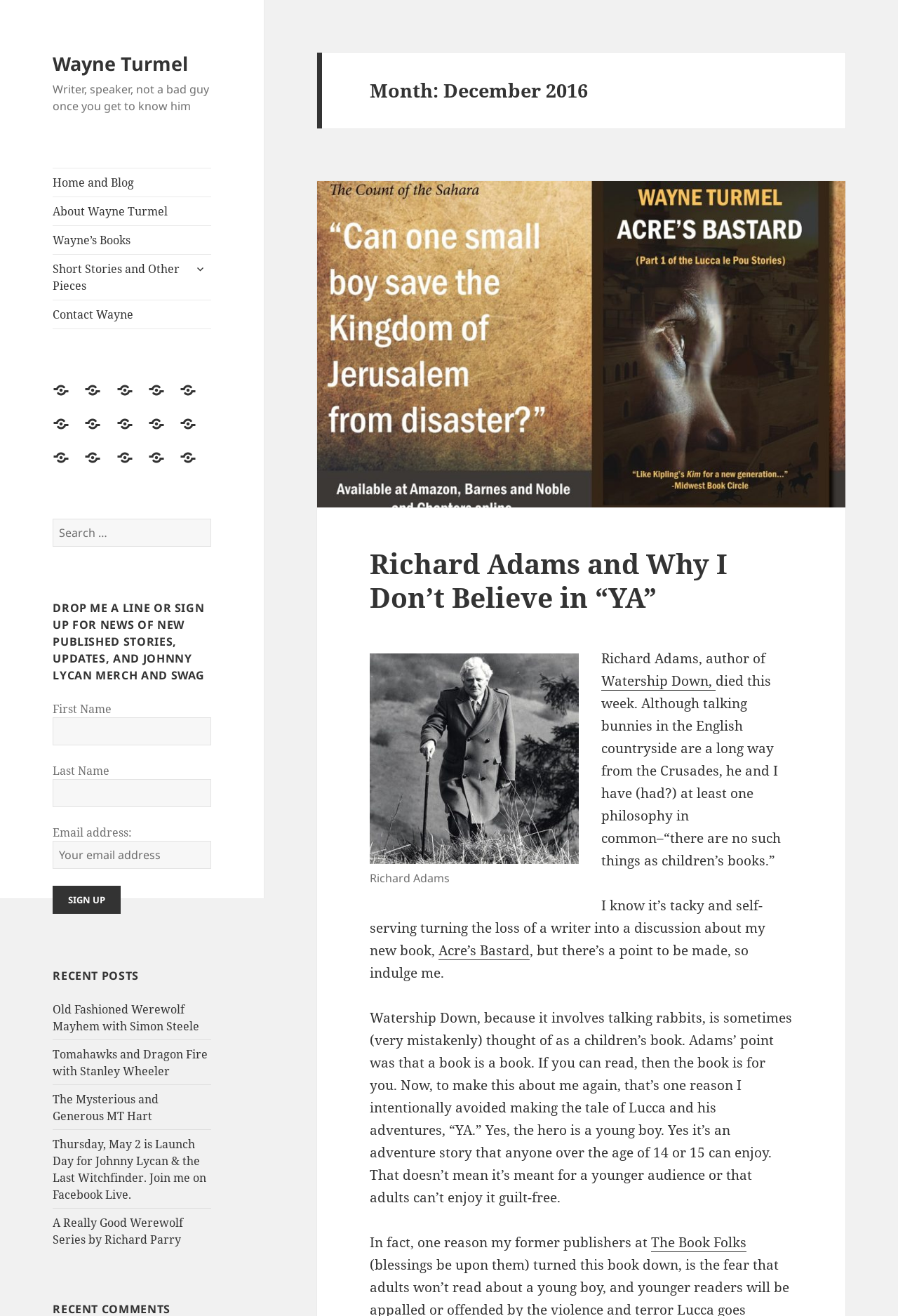Examine the screenshot and answer the question in as much detail as possible: What is the name of the book mentioned in the article?

The name of the book is mentioned in the static text 'I know it’s tacky and self-serving turning the loss of a writer into a discussion about my new book, Acre’s Bastard...' which is located in the middle of the webpage.